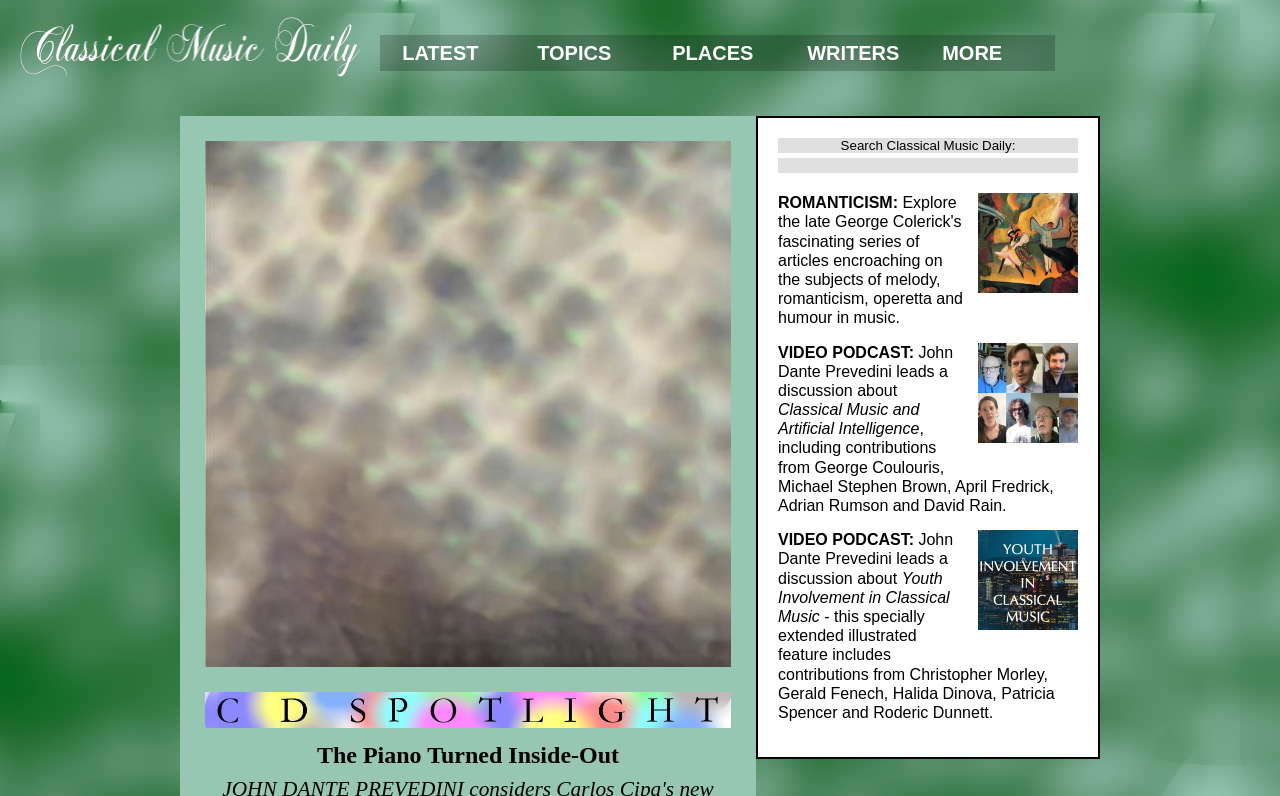Find the bounding box coordinates of the clickable area that will achieve the following instruction: "Click on the 'LATEST' link".

[0.297, 0.044, 0.402, 0.089]